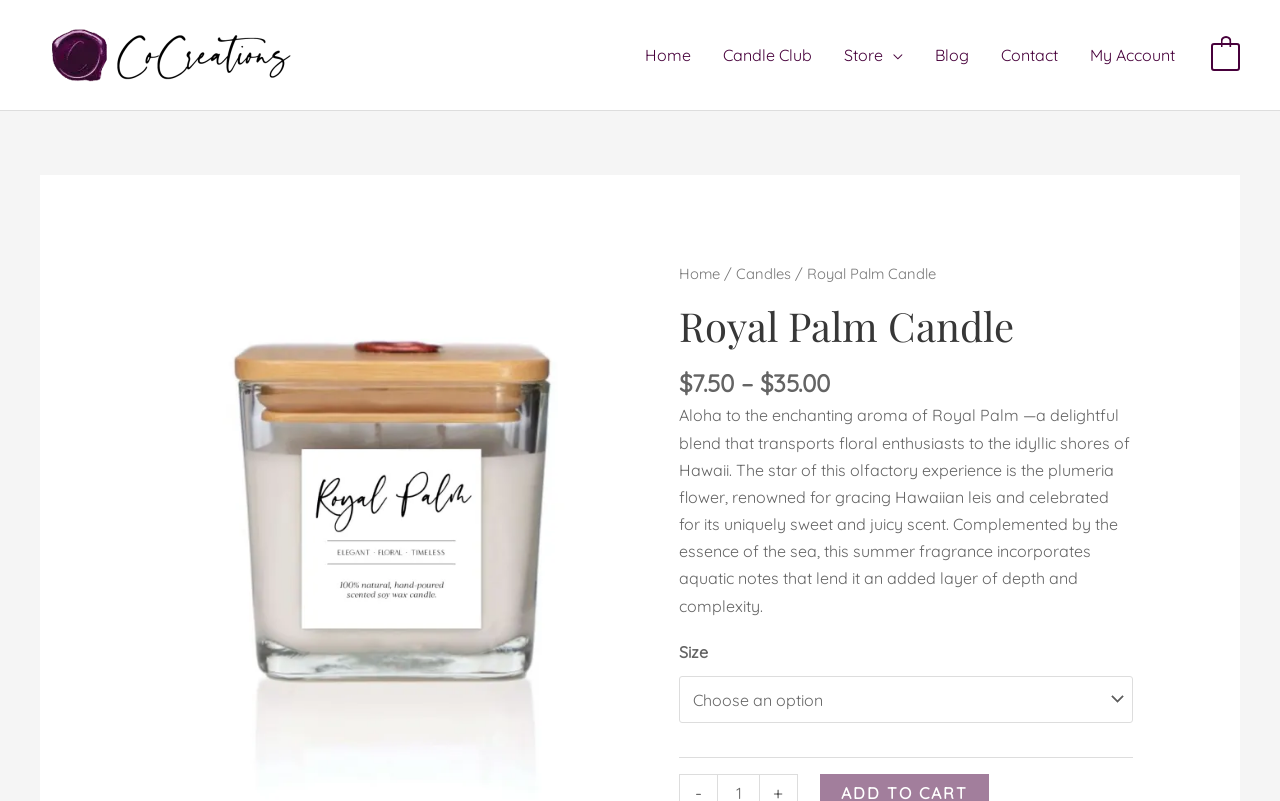Describe all significant elements and features of the webpage.

The webpage is about a product called Royal Palm Candle from CoCreations Ltd. At the top left, there is a link to CoCreations Ltd. accompanied by an image with the same name. 

On the top right, there is a navigation menu with links to various sections of the website, including Home, Candle Club, Store Menu Toggle, Blog, Contact, and My Account. The Store Menu Toggle has a dropdown menu that is currently collapsed.

On the top right corner, there is a link to view the shopping cart, which is currently empty.

Below the navigation menu, there is a breadcrumb navigation showing the path from Home to Candles to Royal Palm Candle.

The main content of the page is about the Royal Palm Candle product. There is a heading with the product name, followed by the price information, which ranges from $7.50 to $35.00.

Below the price information, there is a detailed product description that describes the scent and ingredients of the candle, including the plumeria flower and aquatic notes.

Further down, there is a section to select the size of the candle, with a combobox that has a dropdown menu with various size options.